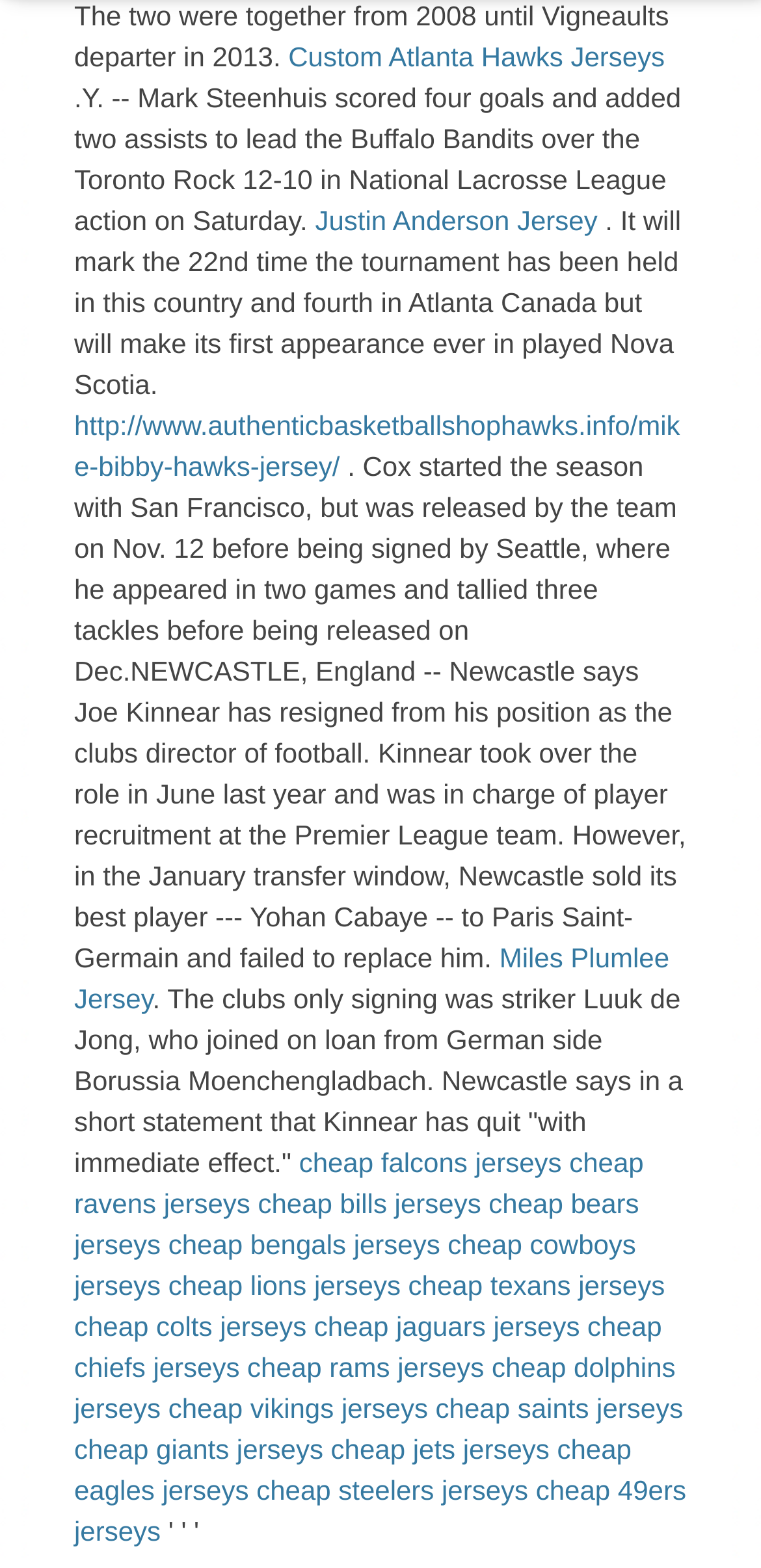Provide a single word or phrase to answer the given question: 
How many buttons are on this webpage?

2